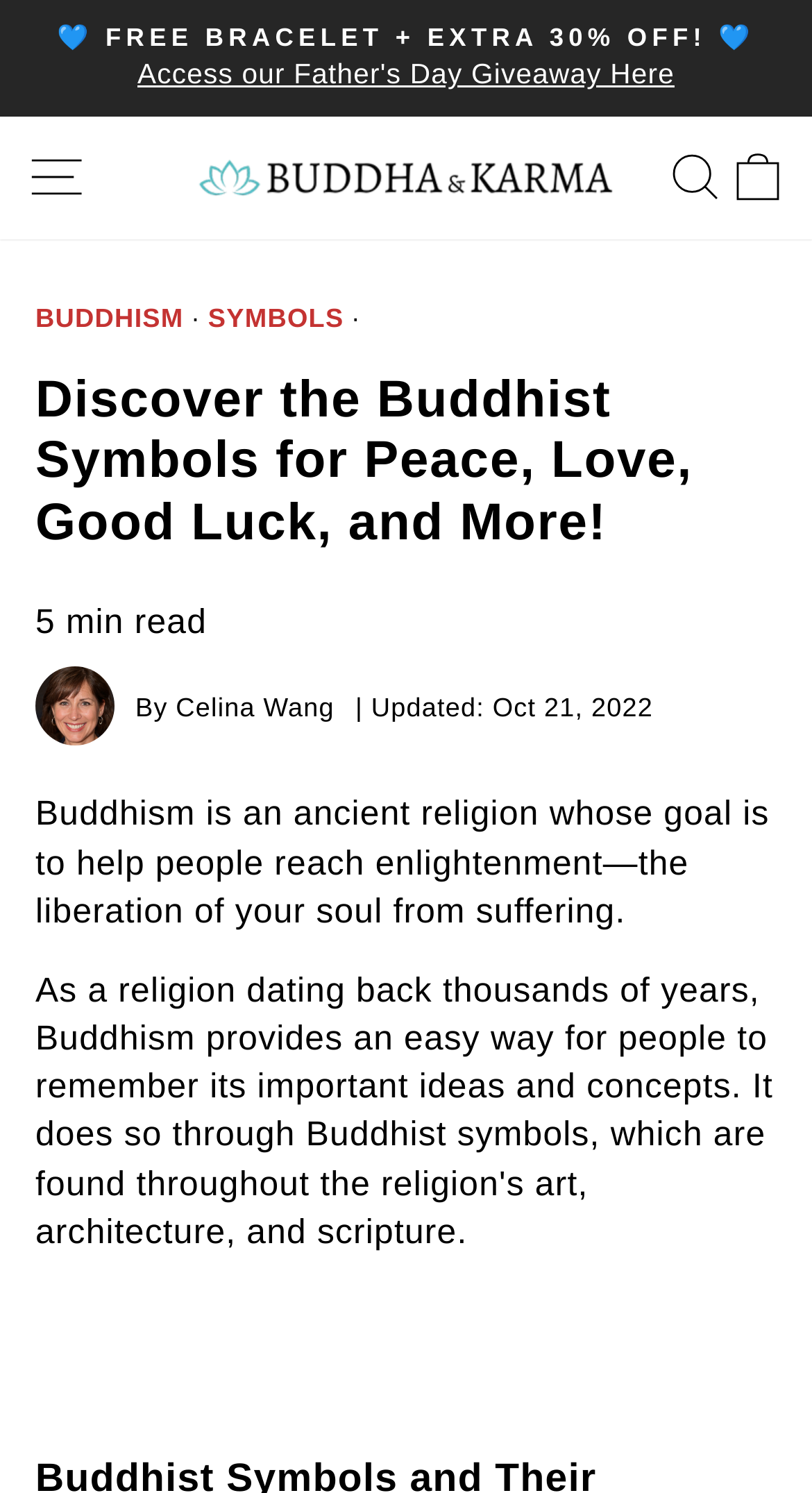What is the author of the article? Using the information from the screenshot, answer with a single word or phrase.

Celina Wang